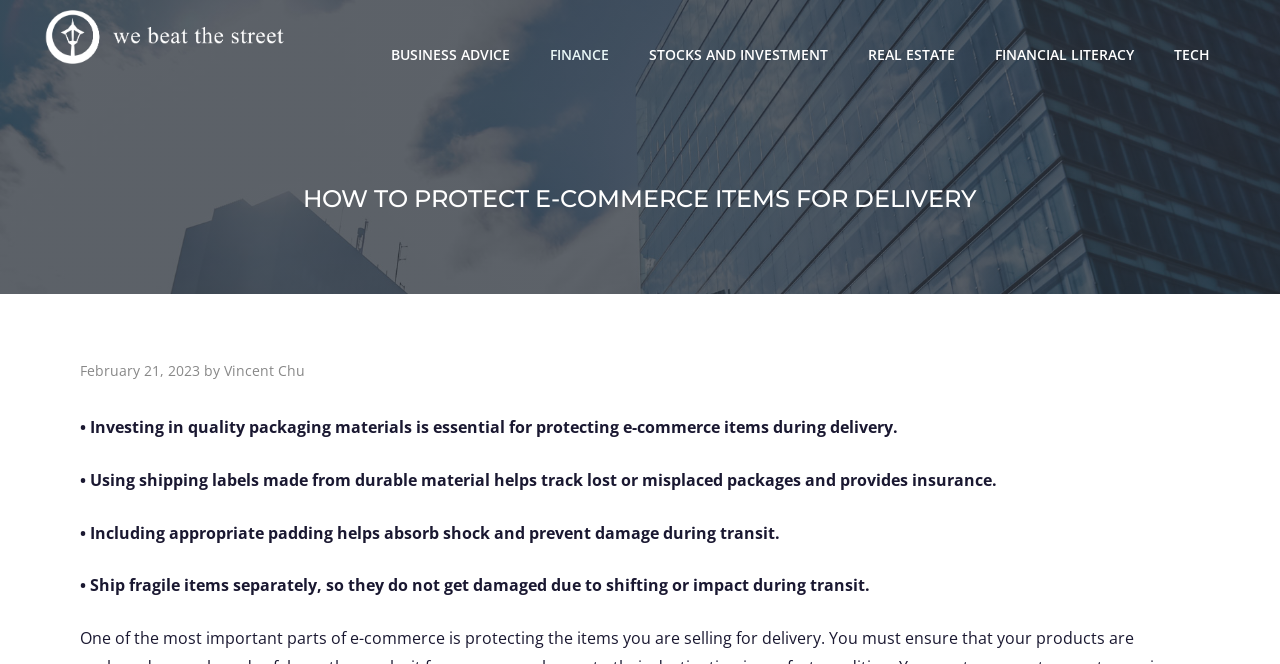Specify the bounding box coordinates (top-left x, top-left y, bottom-right x, bottom-right y) of the UI element in the screenshot that matches this description: alt="We Beat The Street"

[0.023, 0.037, 0.234, 0.07]